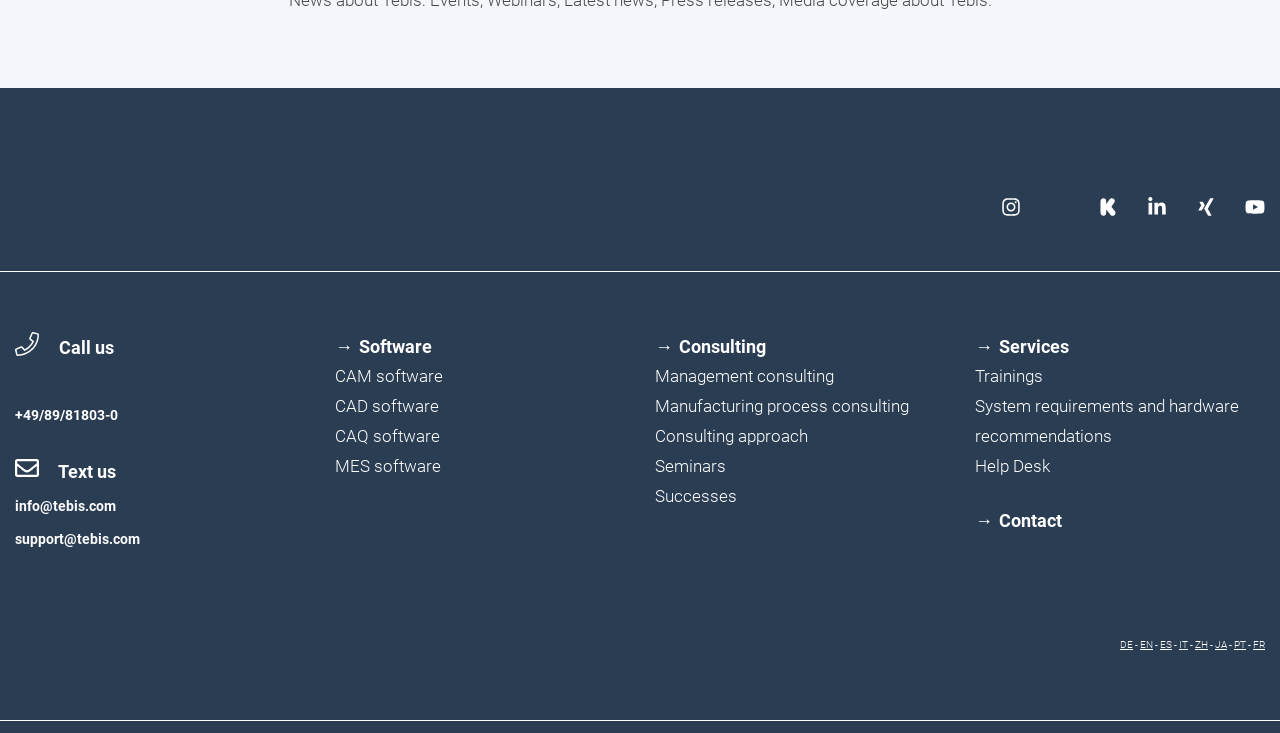Please provide the bounding box coordinates for the UI element as described: "Consulting approach". The coordinates must be four floats between 0 and 1, represented as [left, top, right, bottom].

[0.512, 0.581, 0.631, 0.608]